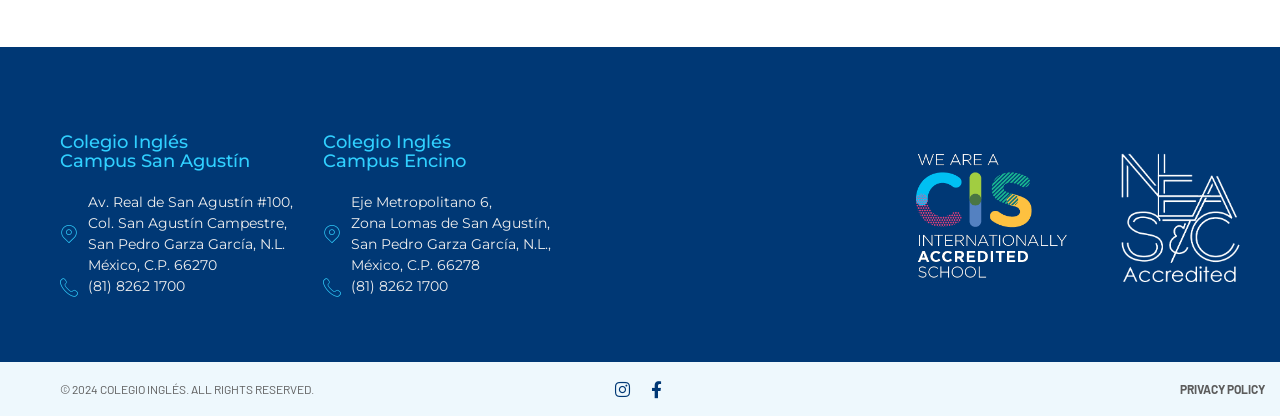What is the country where the school is located?
Please give a detailed and elaborate answer to the question.

The country where the school is located can be found in the address information of the two campuses, specifically in static text elements [892] and [902], which both contain the text 'México'.